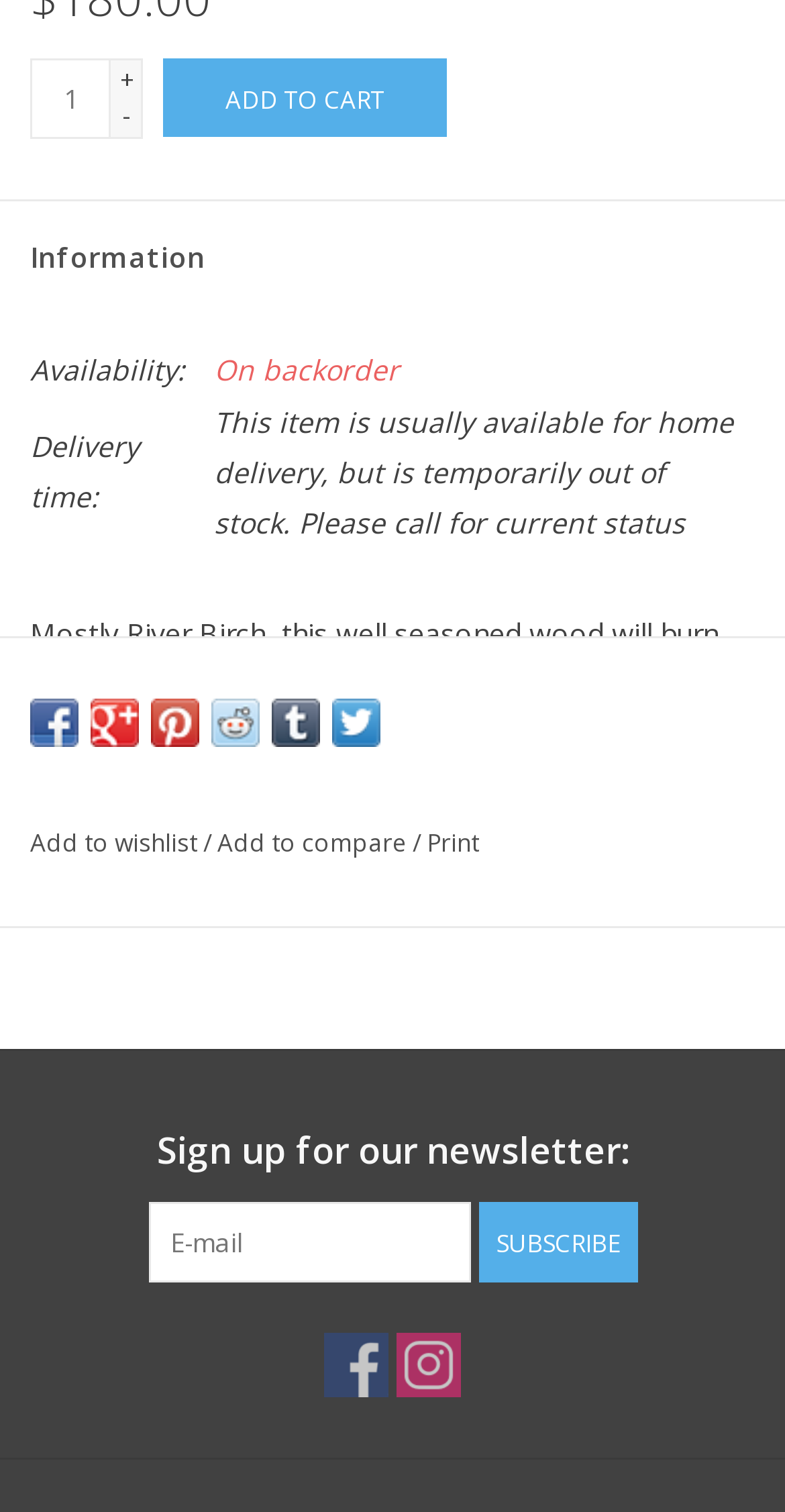Find the bounding box coordinates for the element described here: "+".

[0.141, 0.04, 0.182, 0.064]